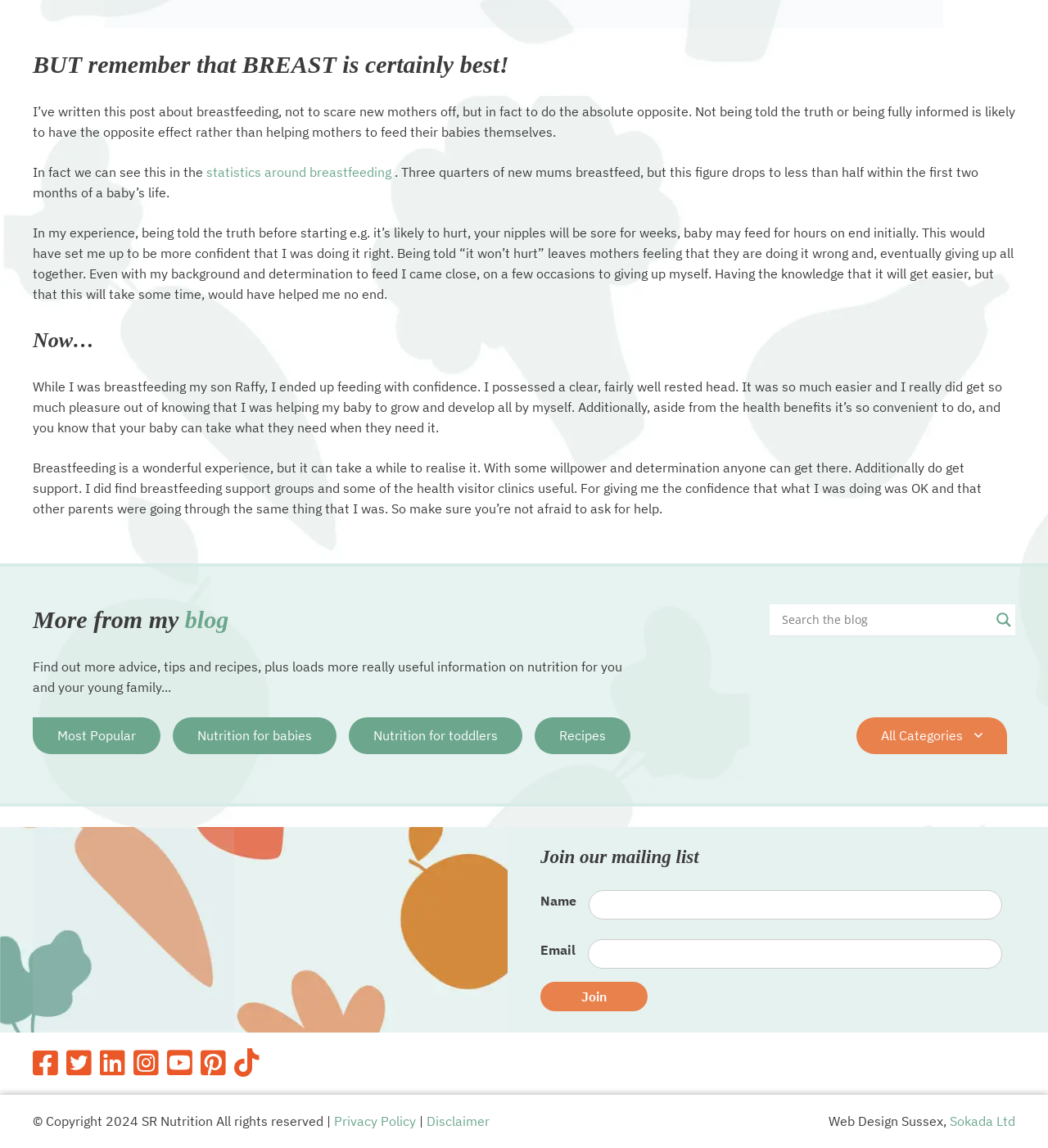Extract the bounding box for the UI element that matches this description: "Most Popular".

[0.031, 0.625, 0.153, 0.657]